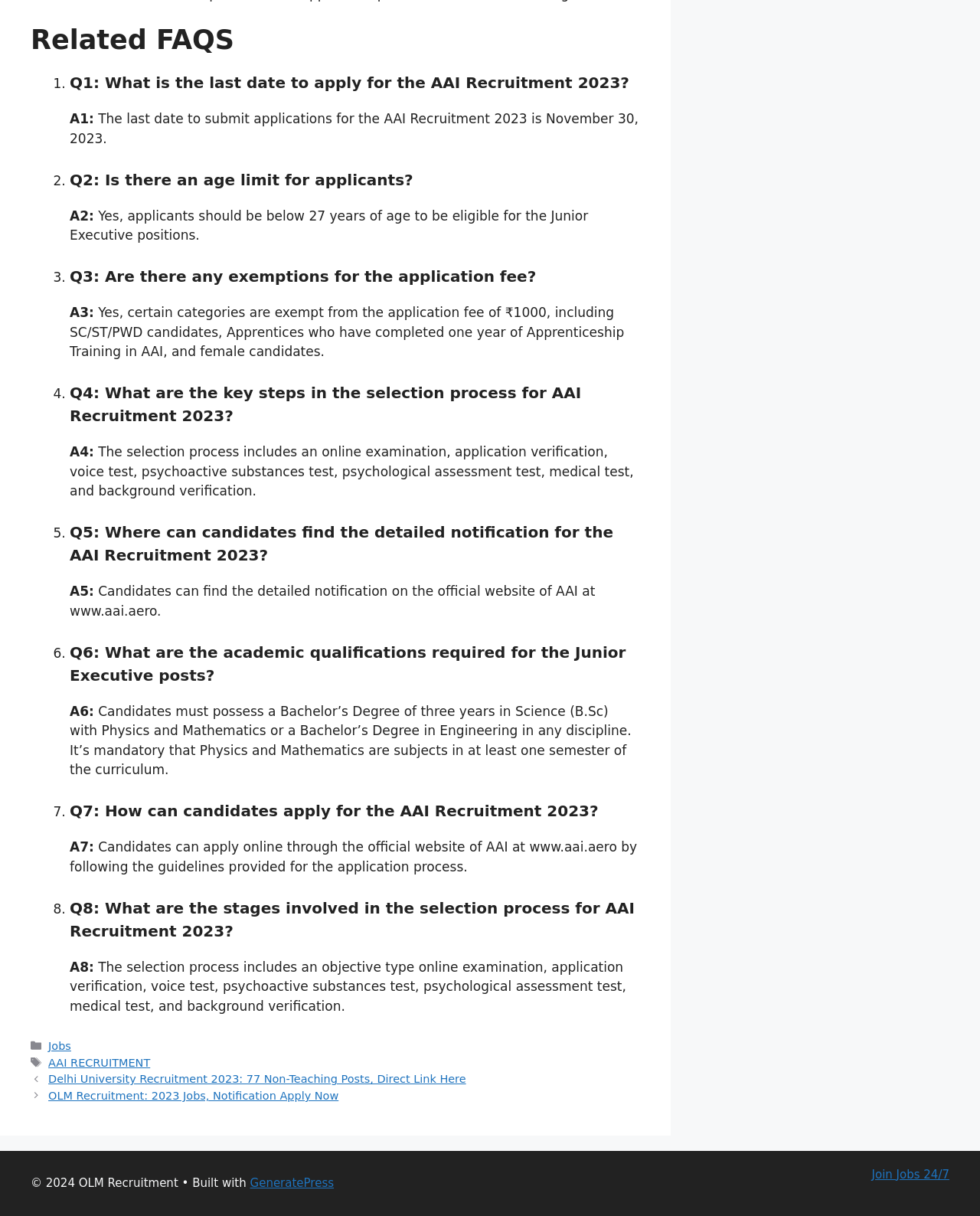Where can candidates find the detailed notification for the AAI Recruitment 2023? Observe the screenshot and provide a one-word or short phrase answer.

www.aai.aero